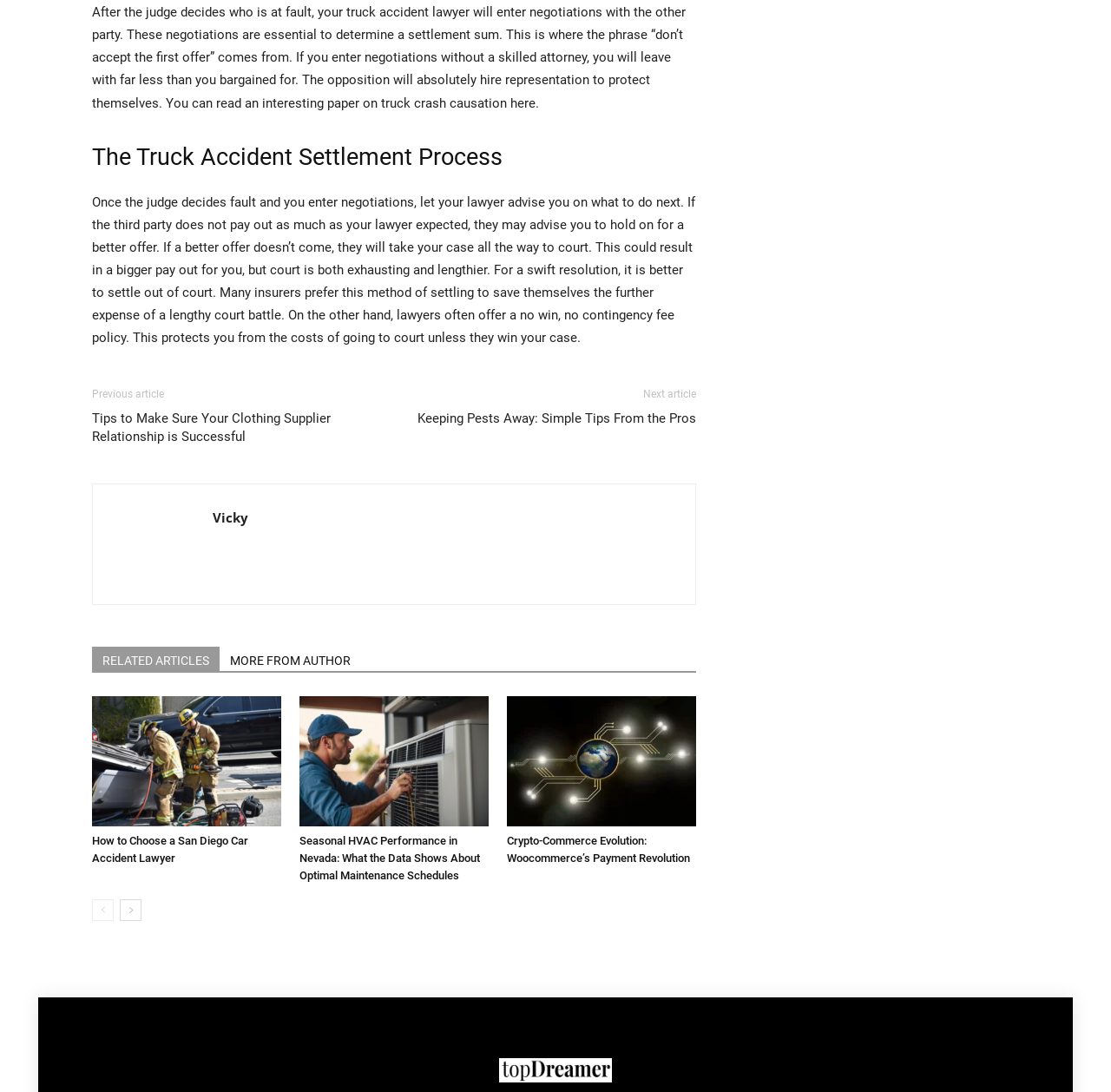Identify the bounding box for the element characterized by the following description: "Vicky".

[0.191, 0.466, 0.223, 0.482]